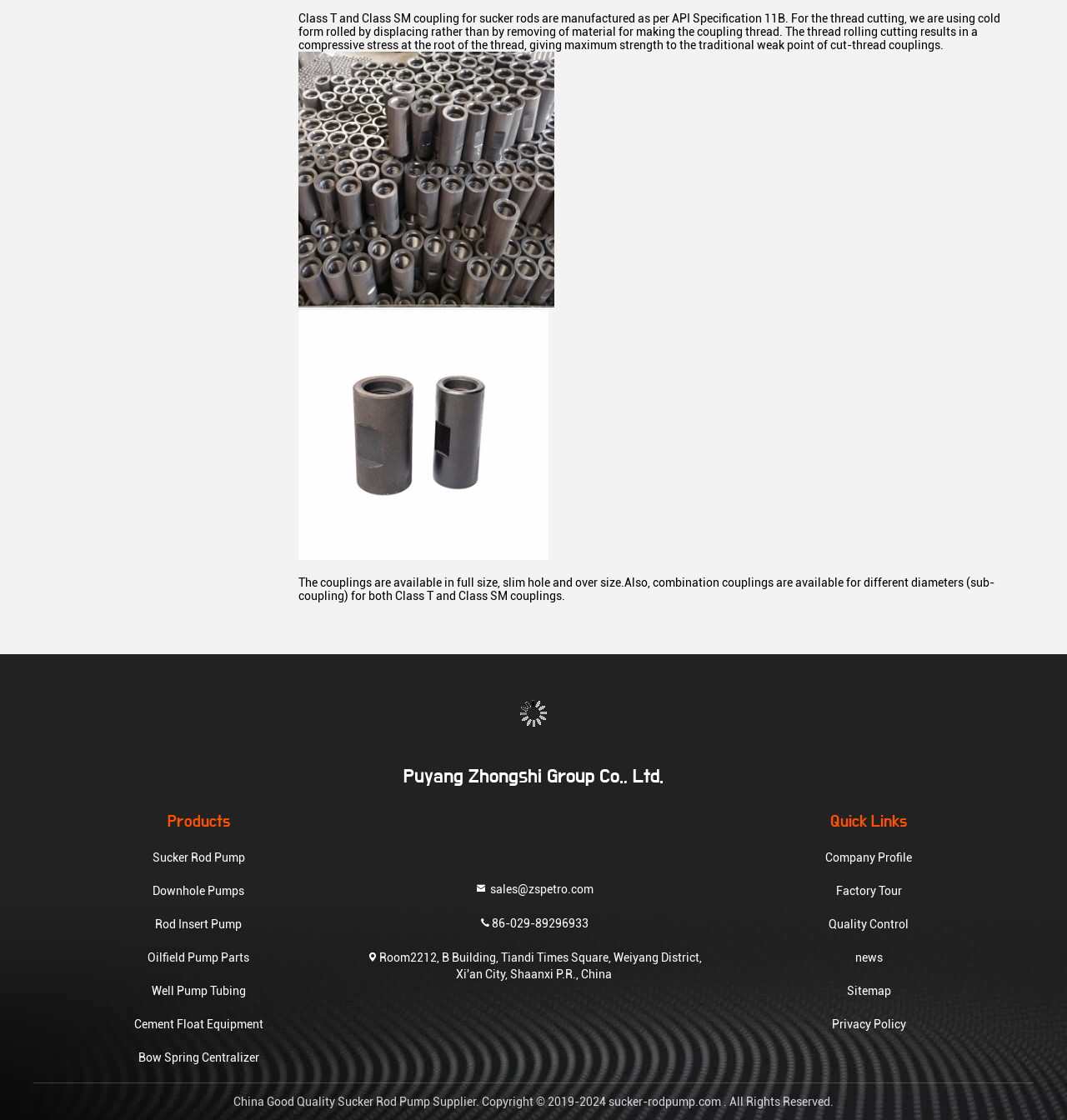Using the element description: "Cement Float Equipment", determine the bounding box coordinates. The coordinates should be in the format [left, top, right, bottom], with values between 0 and 1.

[0.125, 0.907, 0.246, 0.937]